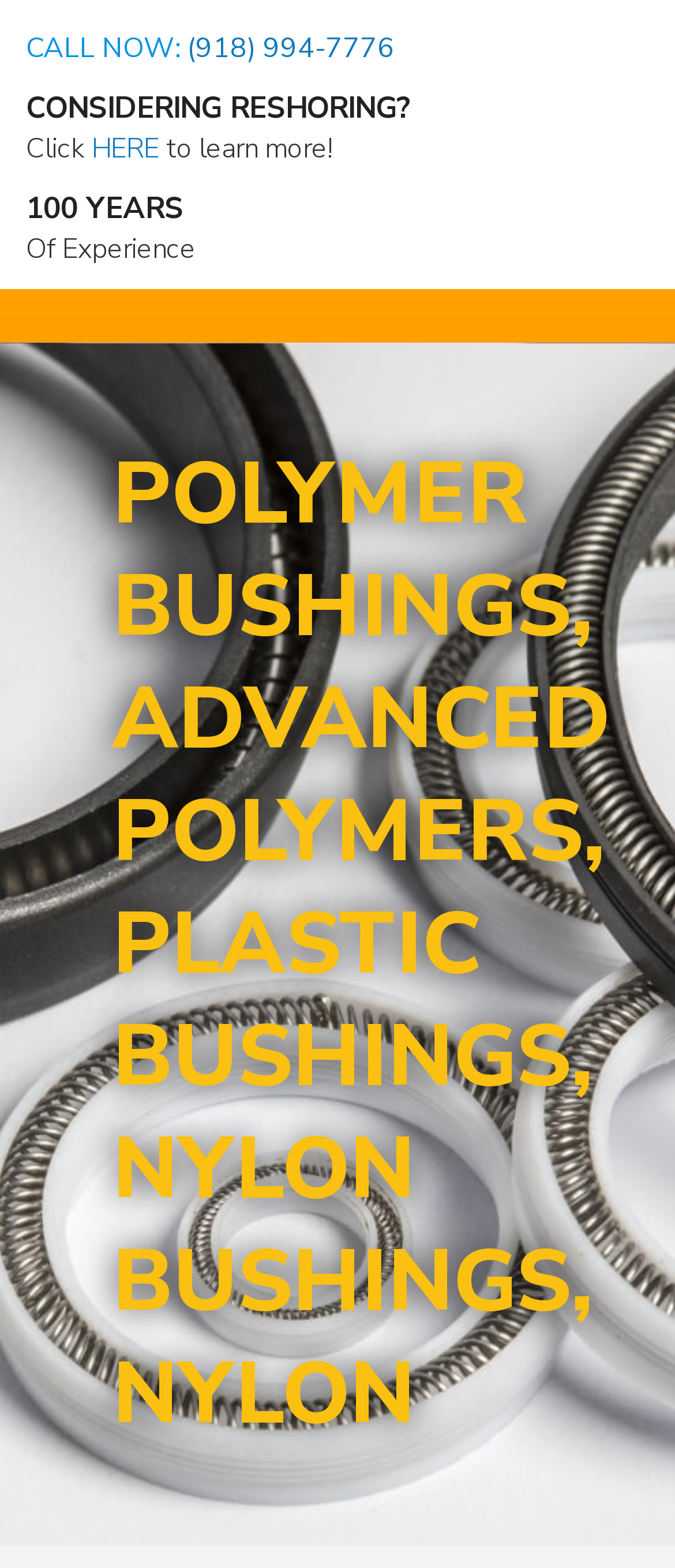Give a concise answer of one word or phrase to the question: 
What is the phone number to call?

(918) 994-7776